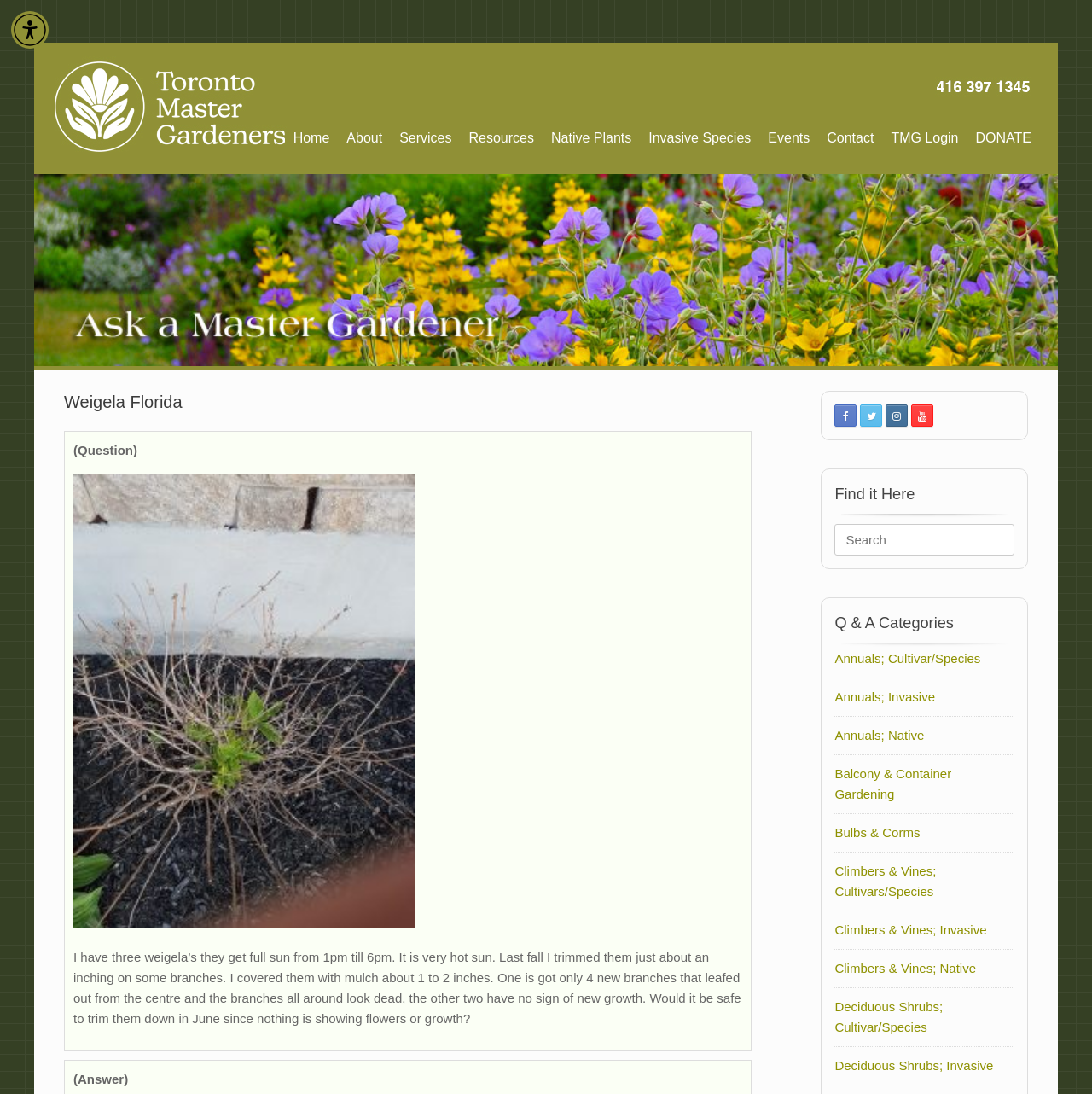Locate the bounding box coordinates of the area where you should click to accomplish the instruction: "Click the 'DONATE' button".

[0.886, 0.115, 0.952, 0.137]